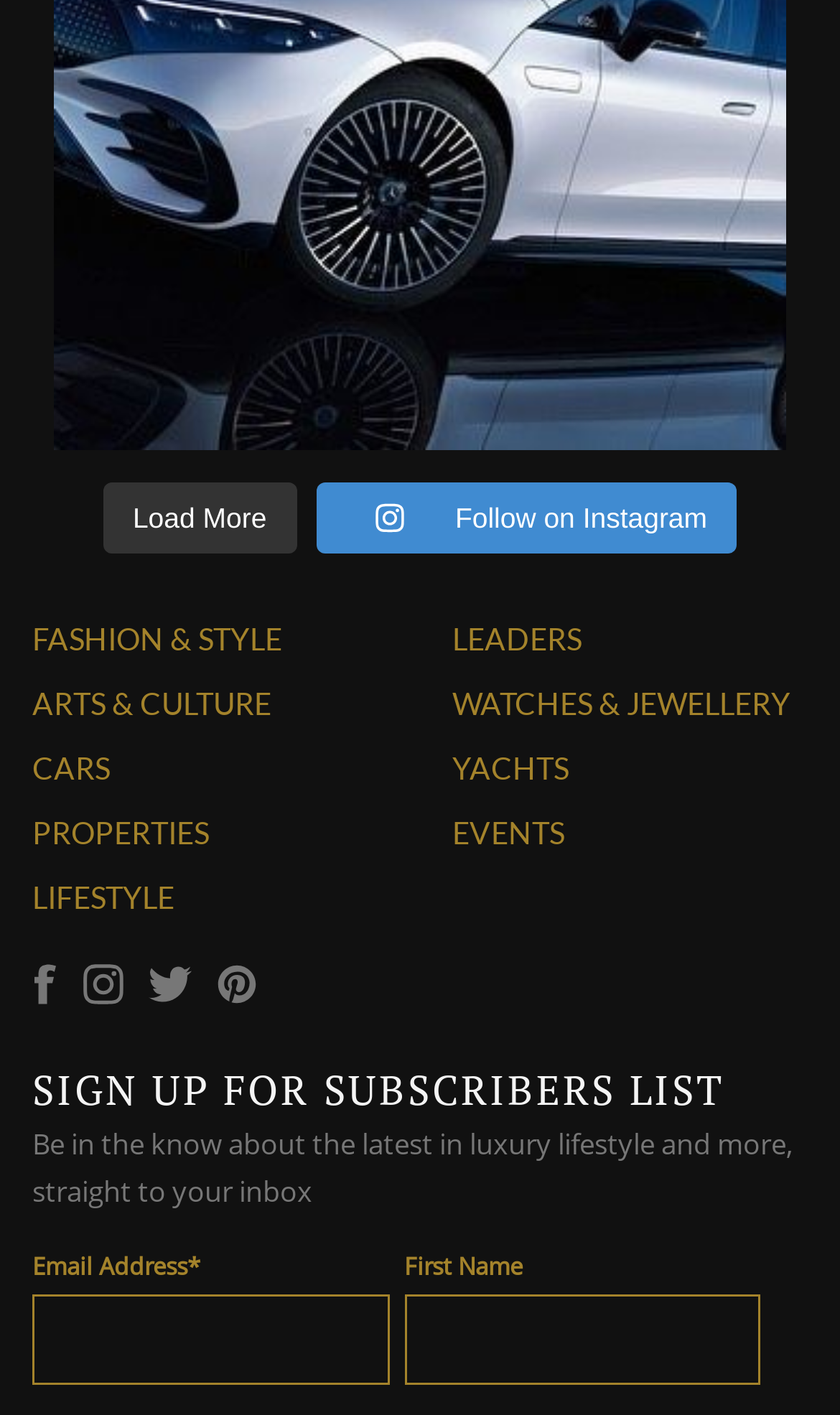Identify the bounding box coordinates of the area you need to click to perform the following instruction: "Input first name".

[0.481, 0.914, 0.906, 0.979]